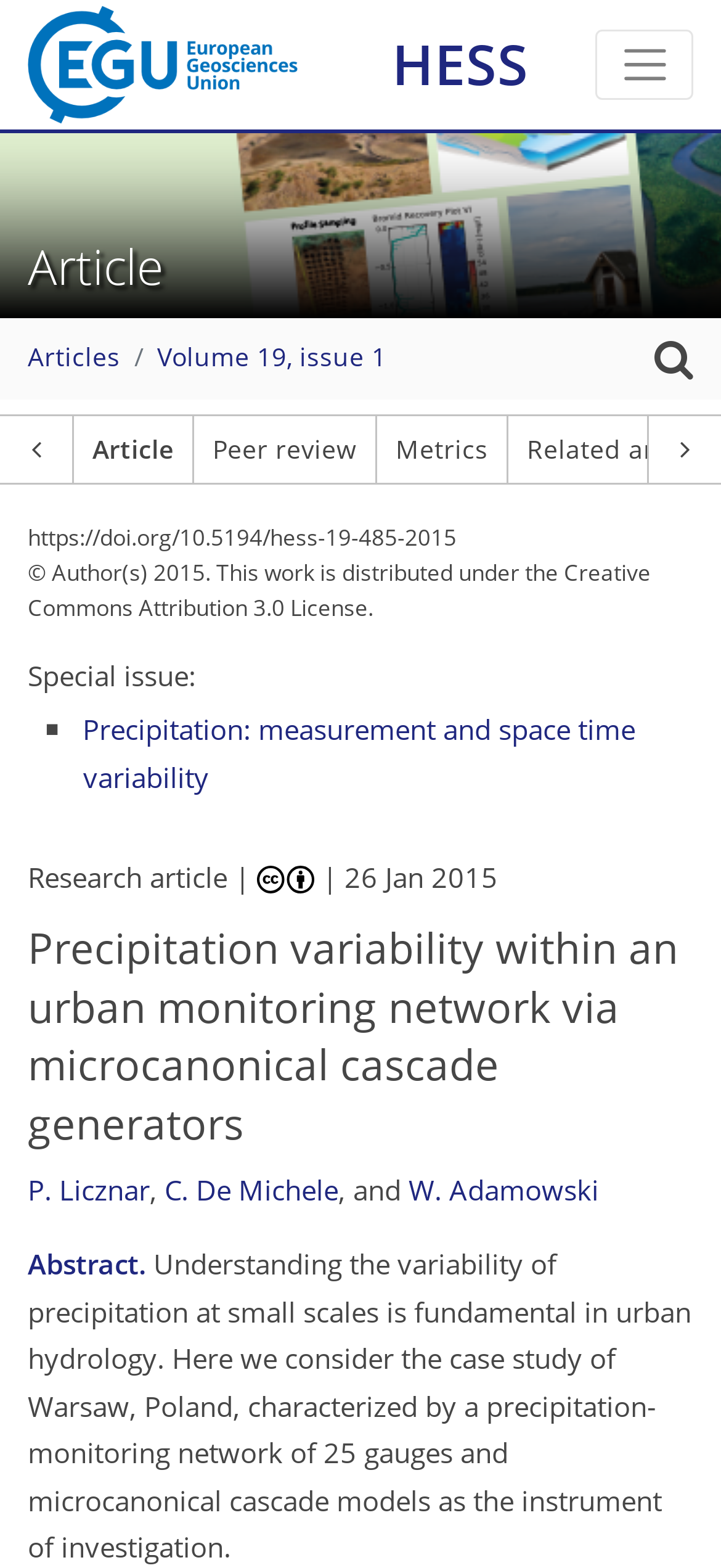Identify the bounding box coordinates for the element you need to click to achieve the following task: "Check the 'Metrics' of the article". The coordinates must be four float values ranging from 0 to 1, formatted as [left, top, right, bottom].

[0.523, 0.265, 0.703, 0.31]